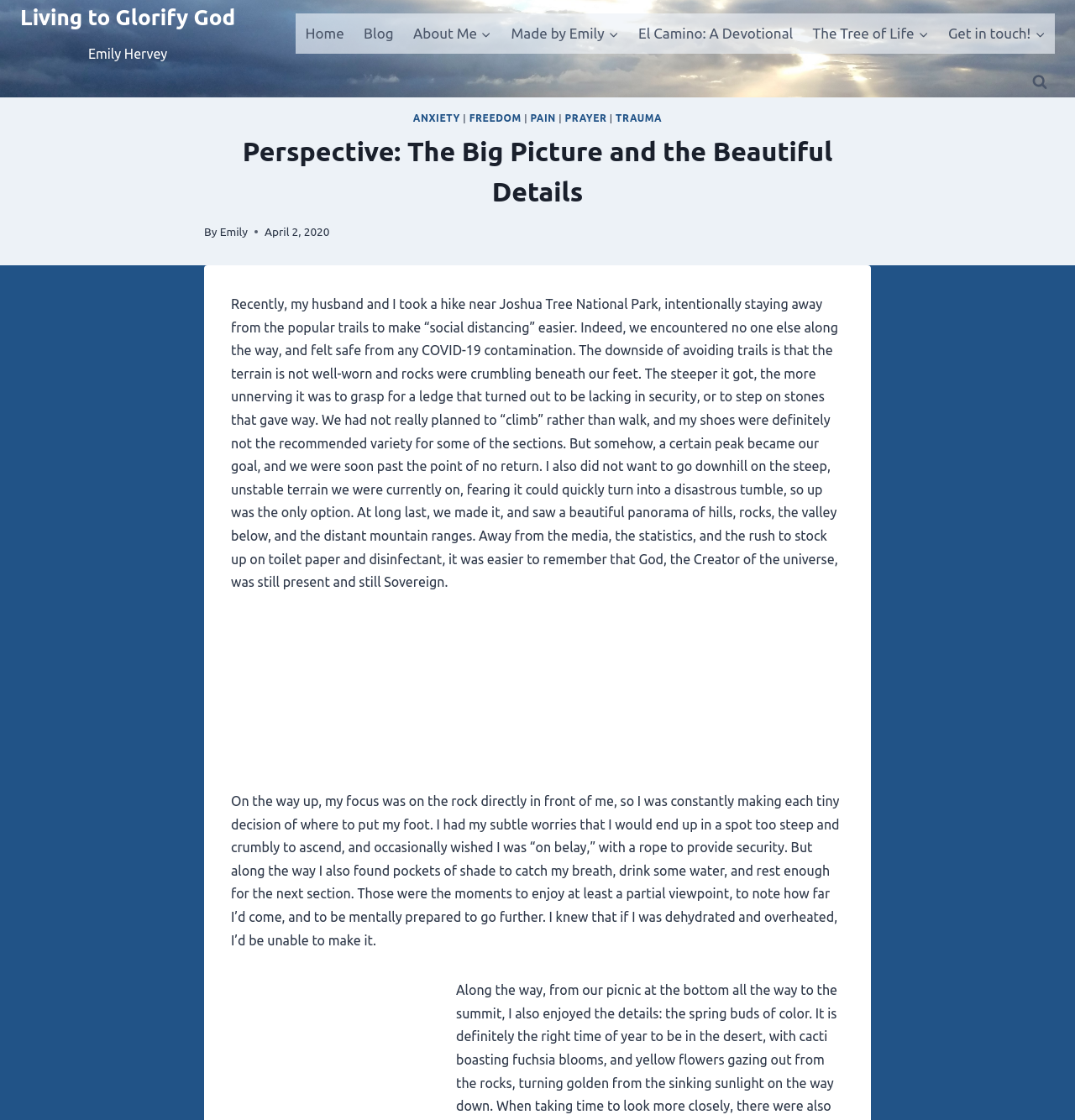Identify the bounding box coordinates of the clickable region necessary to fulfill the following instruction: "View the search form". The bounding box coordinates should be four float numbers between 0 and 1, i.e., [left, top, right, bottom].

[0.953, 0.06, 0.981, 0.087]